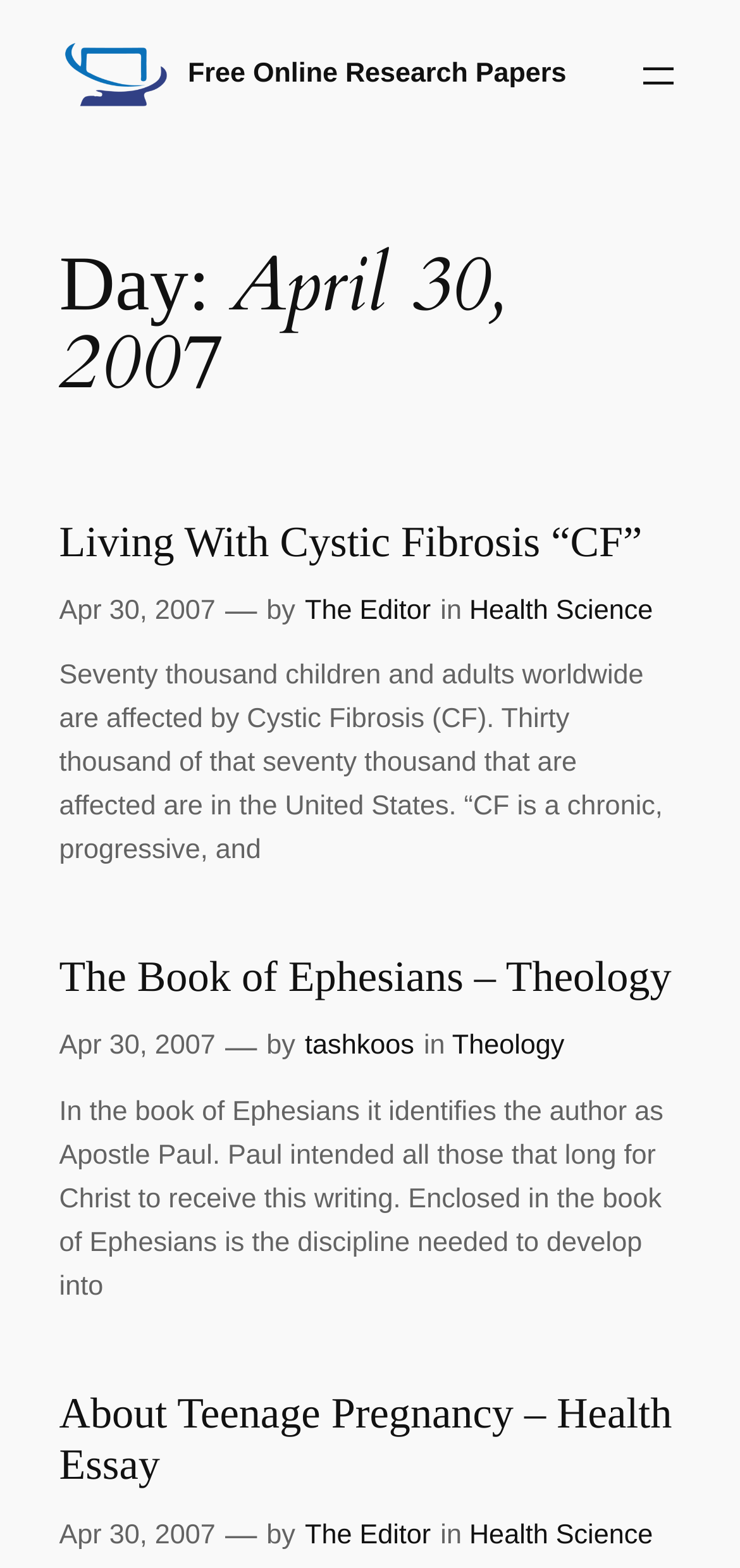How many research papers are on this webpage? Based on the screenshot, please respond with a single word or phrase.

3